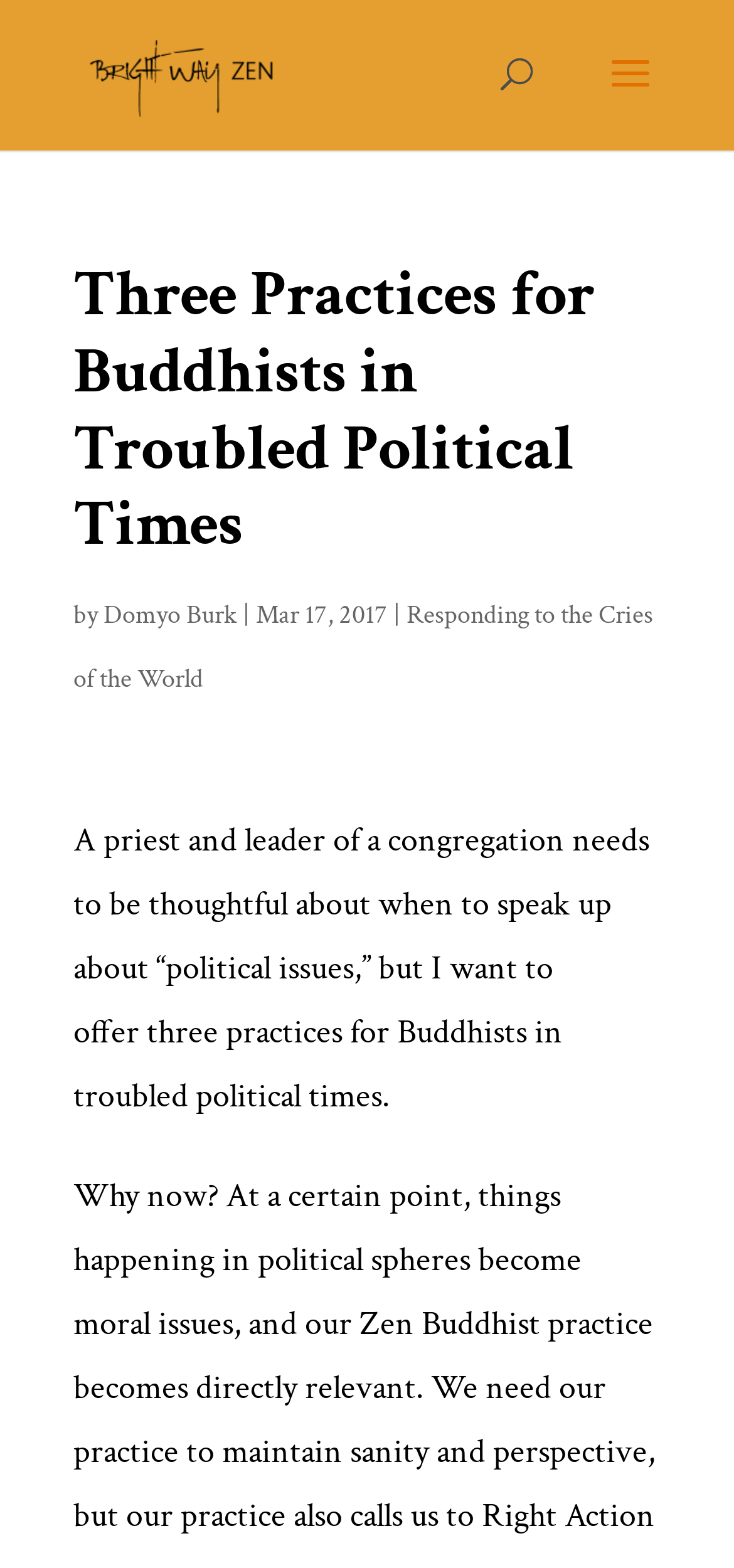What is the name of the author?
Refer to the screenshot and respond with a concise word or phrase.

Domyo Burk